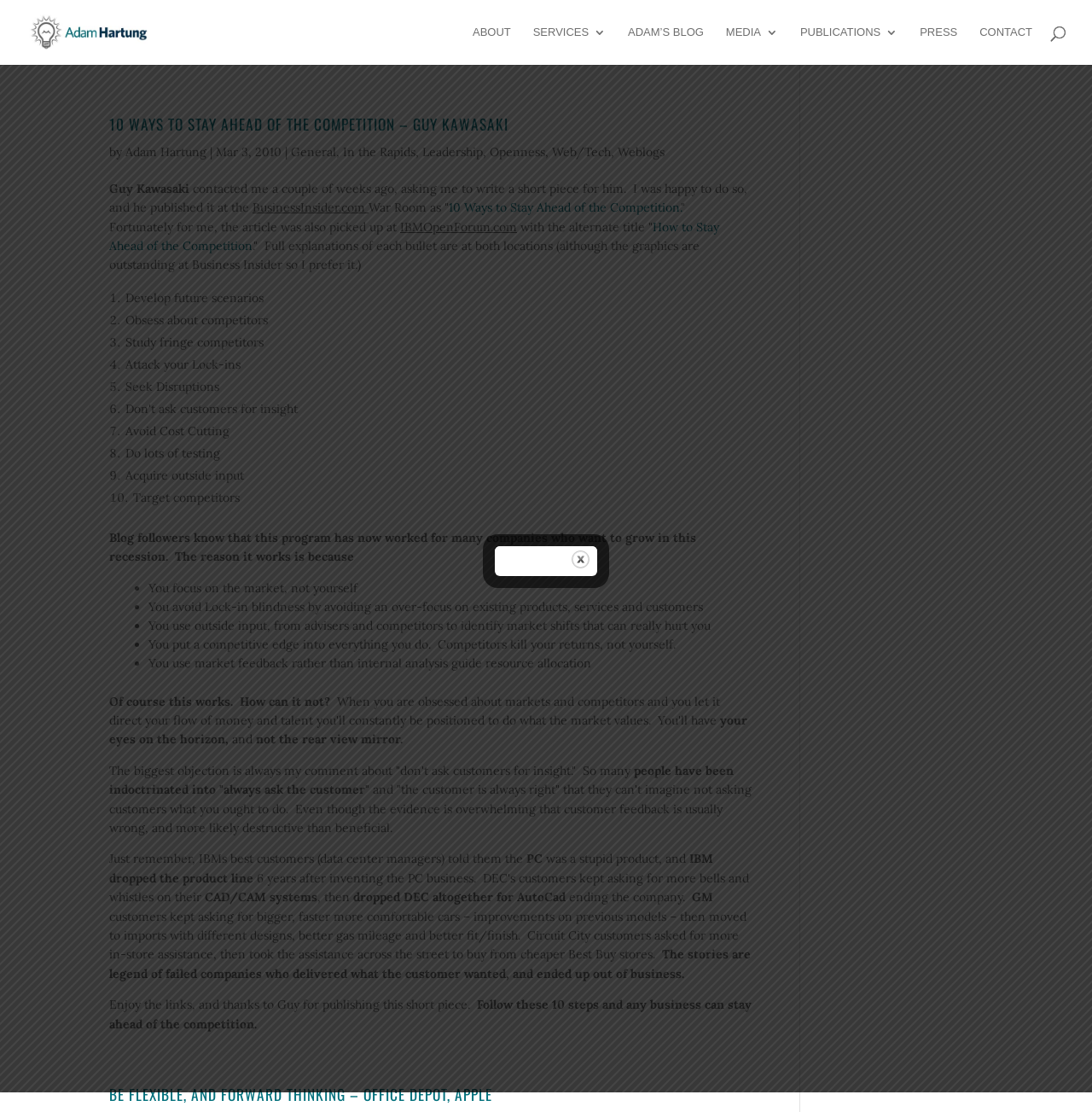Find the bounding box coordinates for the HTML element described in this sentence: "In the Rapids". Provide the coordinates as four float numbers between 0 and 1, in the format [left, top, right, bottom].

[0.314, 0.129, 0.38, 0.143]